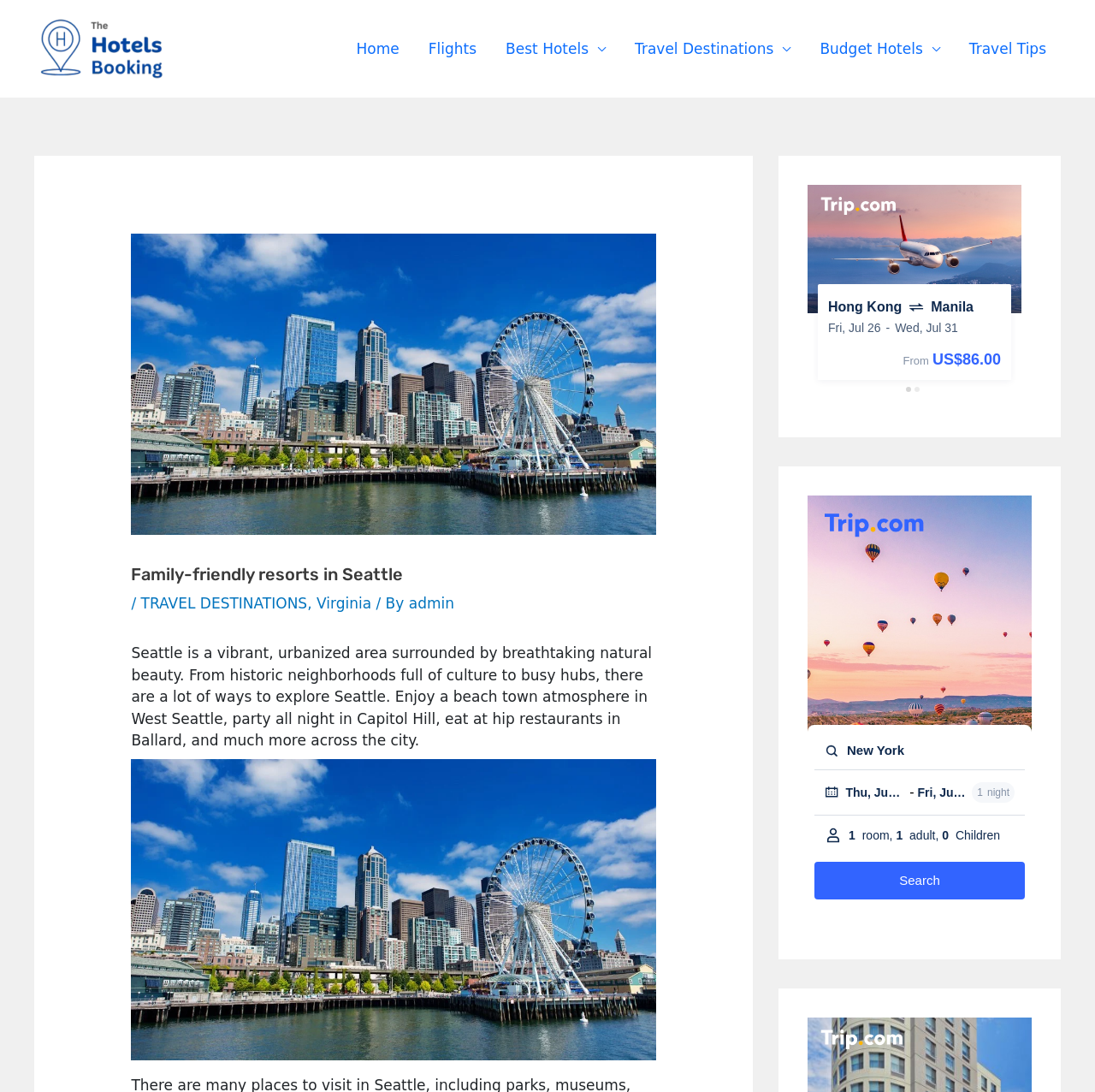What is the name of the author of the webpage content?
Using the image as a reference, deliver a detailed and thorough answer to the question.

The author of the webpage content is mentioned as 'admin' in the paragraph below the heading, where it says 'By admin'.